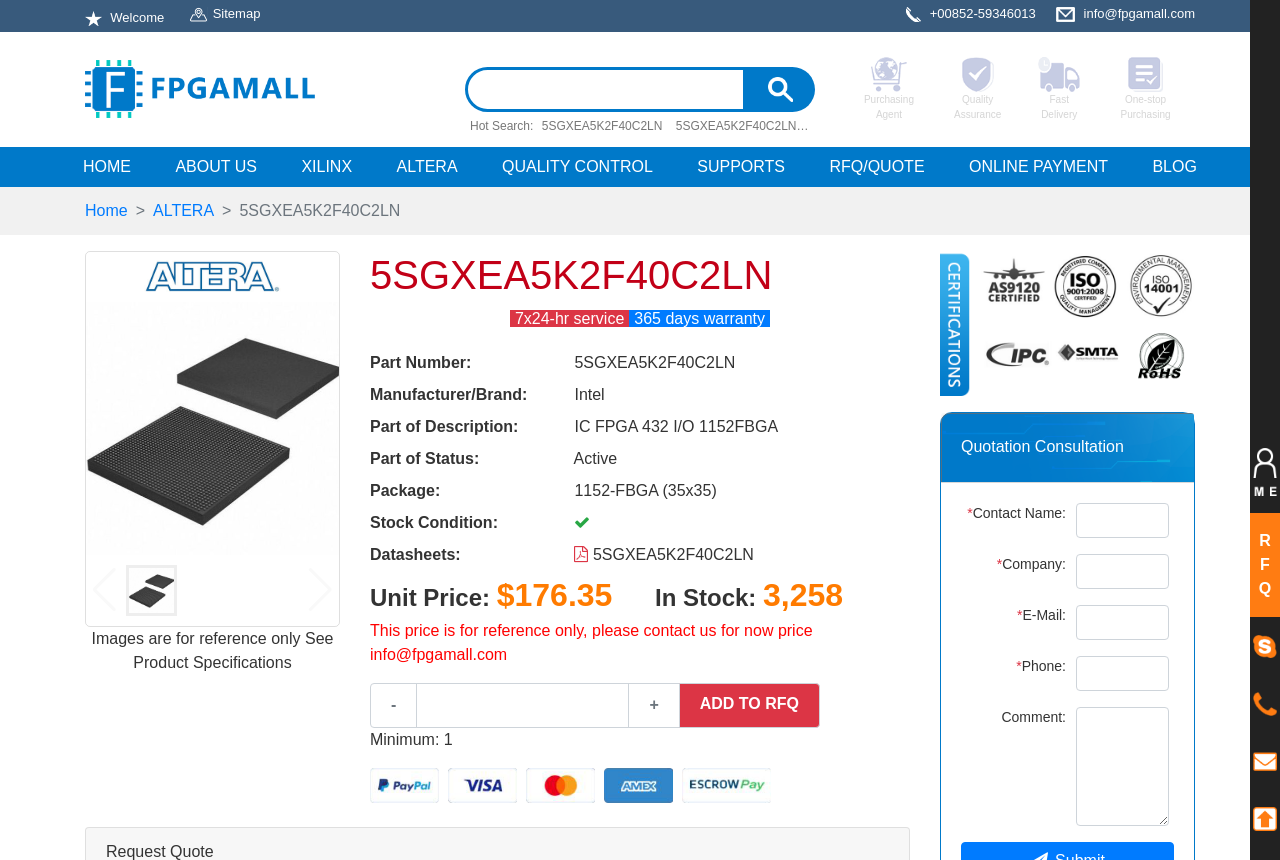Give a detailed account of the webpage.

This webpage is about a specific product, 5SGXEA5K2F40C2LN, which is a type of FPGA (Field-Programmable Gate Array) chip. The page is divided into several sections, each providing different information about the product.

At the top of the page, there is a navigation menu with links to various sections of the website, including Home, About Us, Xilinx, Altera, and more. Below the navigation menu, there is a search bar with a search button.

The main content of the page is divided into two columns. The left column contains a series of links to related products or services, including Purchasing Agent, Quality Assurance, Fast Delivery, and One-stop Purchasing. Each link has an accompanying image.

The right column contains detailed information about the product, including its part number, manufacturer, description, status, package, and stock condition. There are also links to datasheets and a button to request a quote.

Below the product information, there is a section with images of the product, including a large image at the top and several smaller images below. There are also buttons to navigate through the images.

At the bottom of the page, there is a section with additional information, including a note about the price being for reference only and a request to contact the company for the latest price information. There is also a button to subtract from the quantity and a text box to enter a quantity.

Throughout the page, there are several images, including icons for the navigation menu, images accompanying the links in the left column, and images of the product. The overall layout is organized and easy to navigate, with clear headings and concise text.